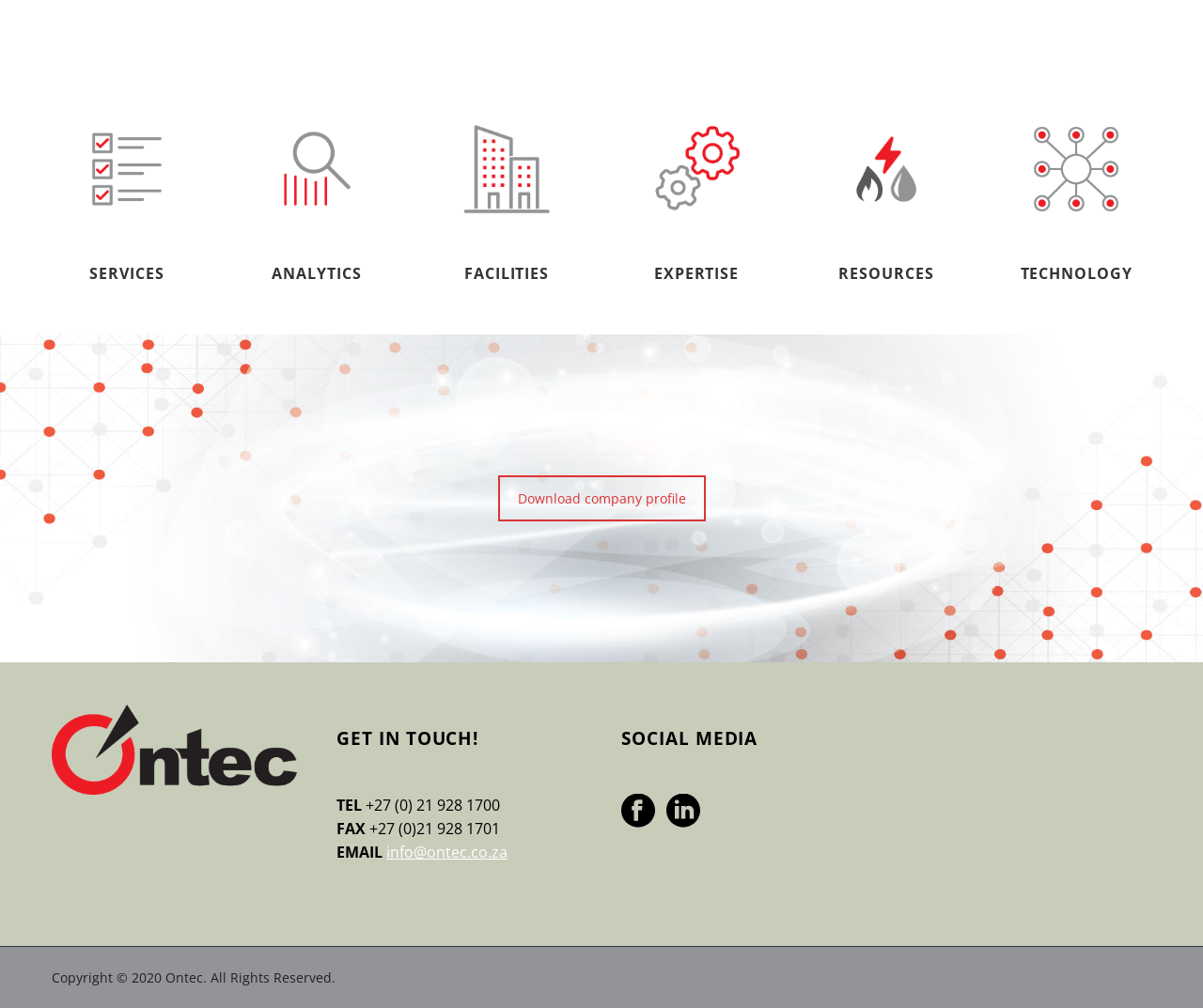Find and provide the bounding box coordinates for the UI element described with: "Recent Items".

None